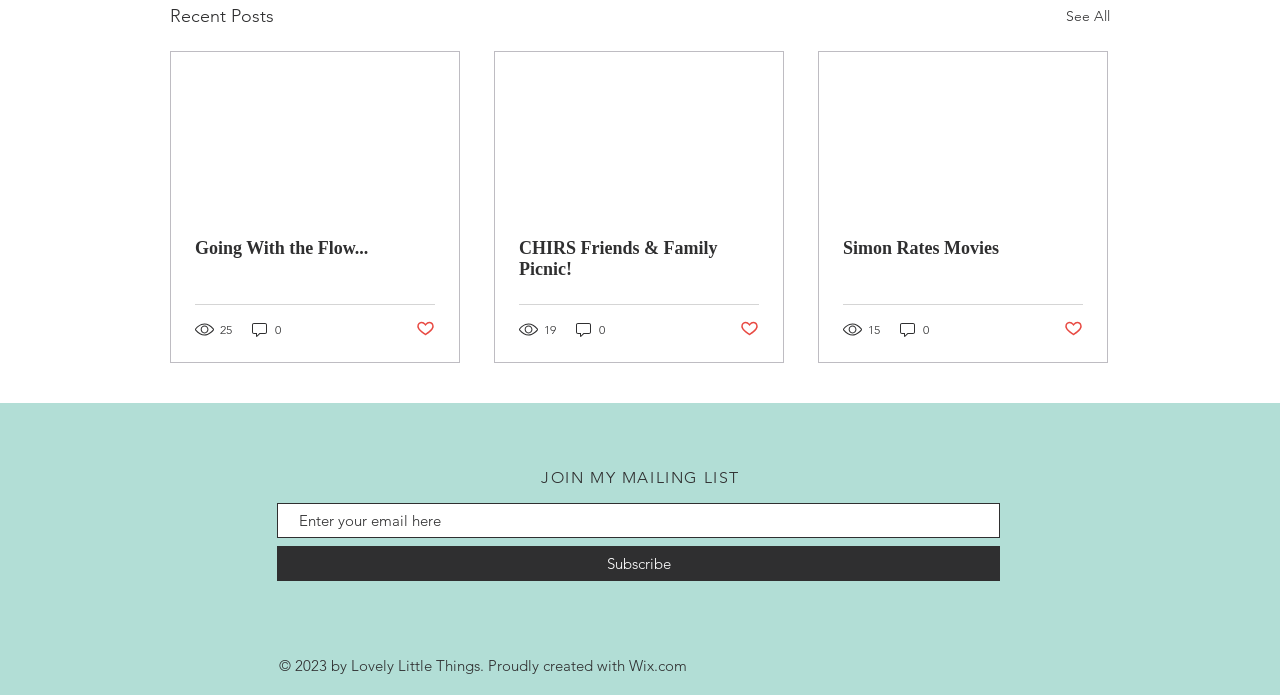Determine the bounding box coordinates for the area you should click to complete the following instruction: "Click on the 'See All' link".

[0.833, 0.003, 0.867, 0.045]